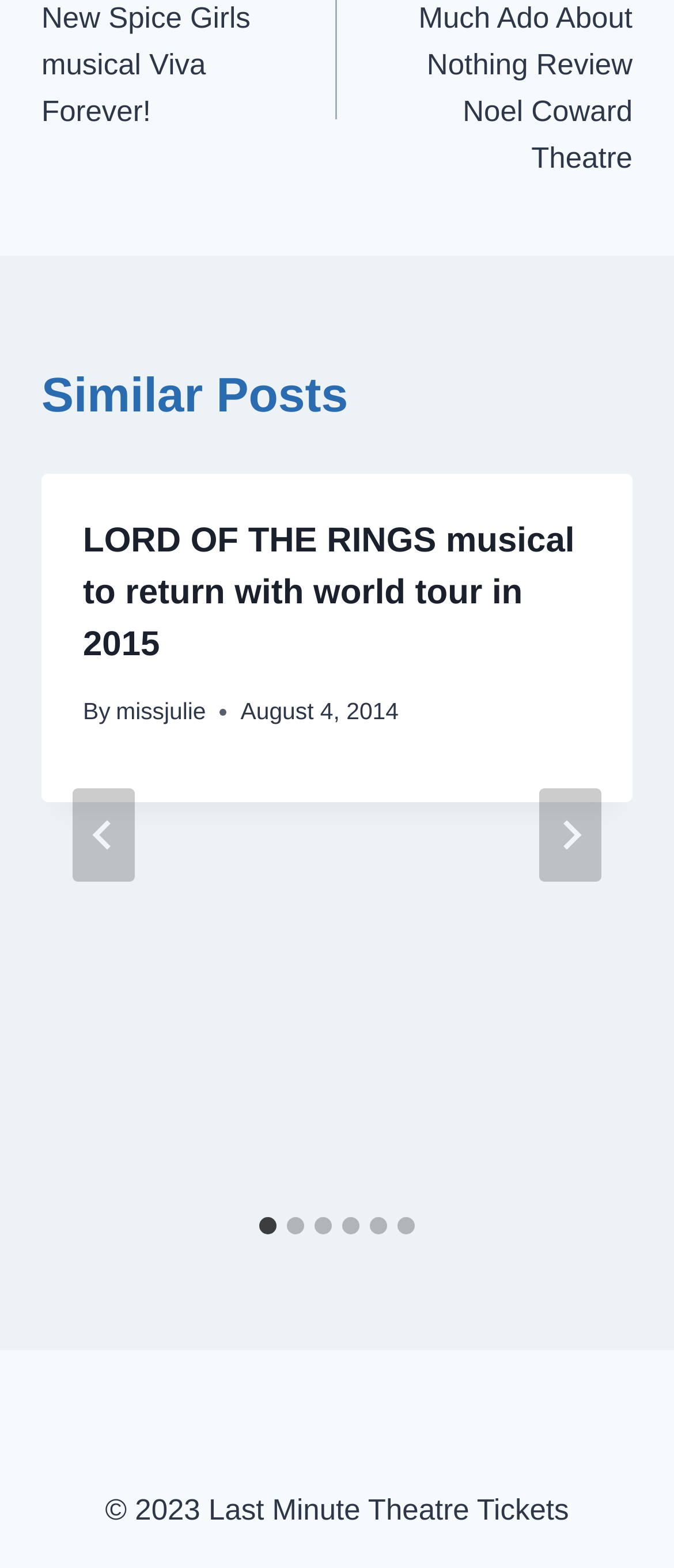Please provide a comprehensive answer to the question based on the screenshot: Who is the author of the first article?

I looked at the article element inside the first tabpanel and found the link element with the text 'missjulie', which is the author of the first article.